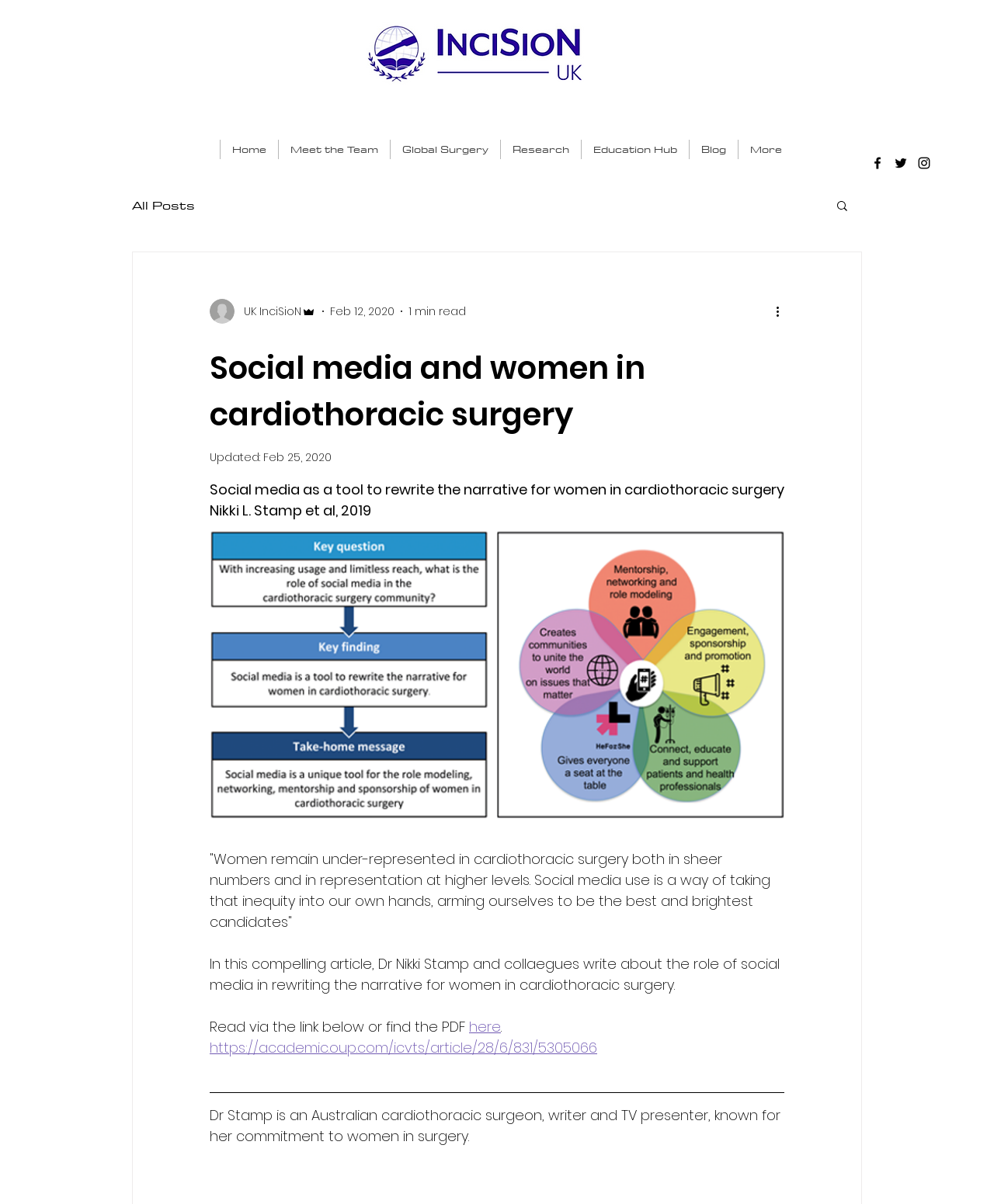Based on the element description "UK InciSioN", predict the bounding box coordinates of the UI element.

[0.211, 0.248, 0.318, 0.269]